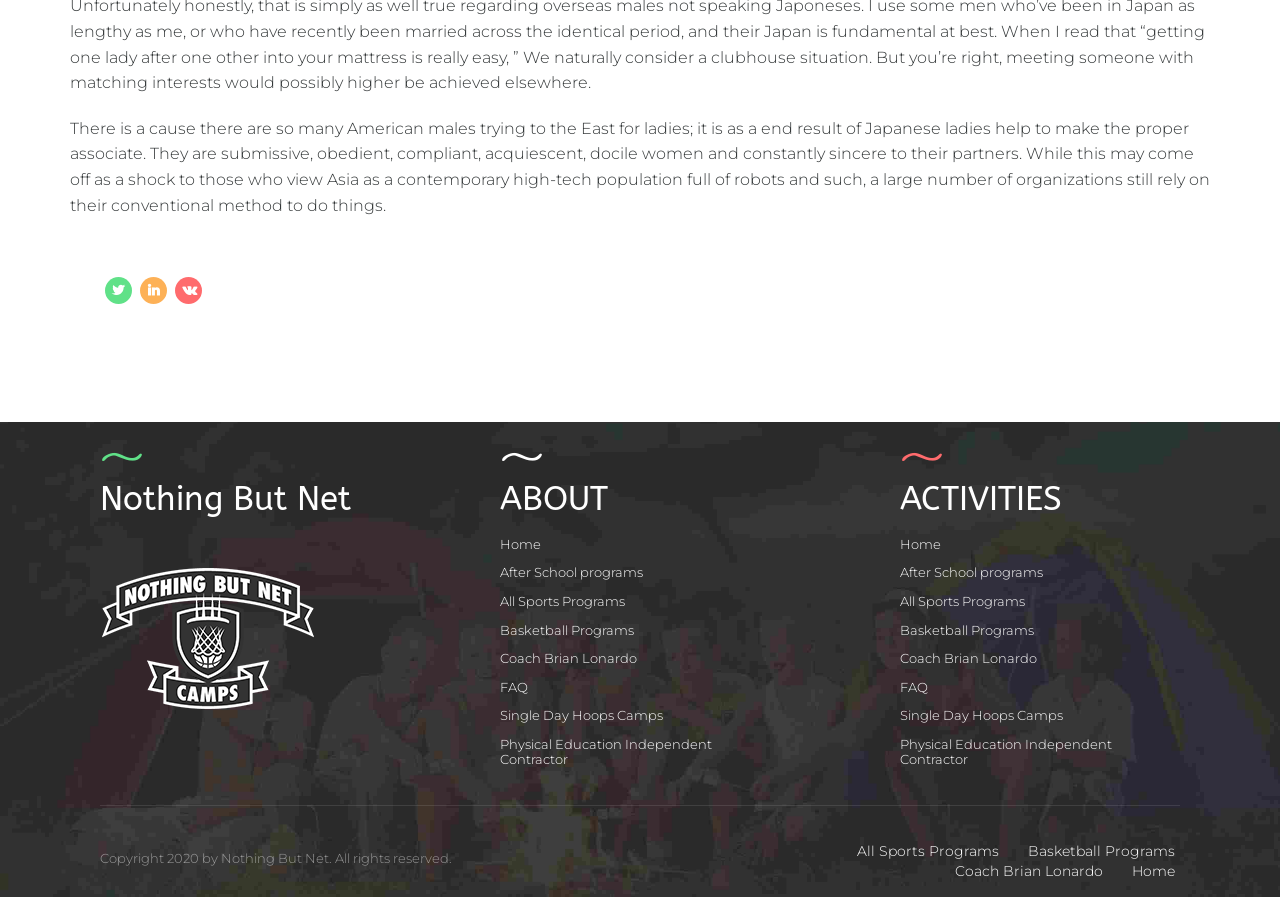Please pinpoint the bounding box coordinates for the region I should click to adhere to this instruction: "Click the All Sports Programs link".

[0.391, 0.661, 0.492, 0.679]